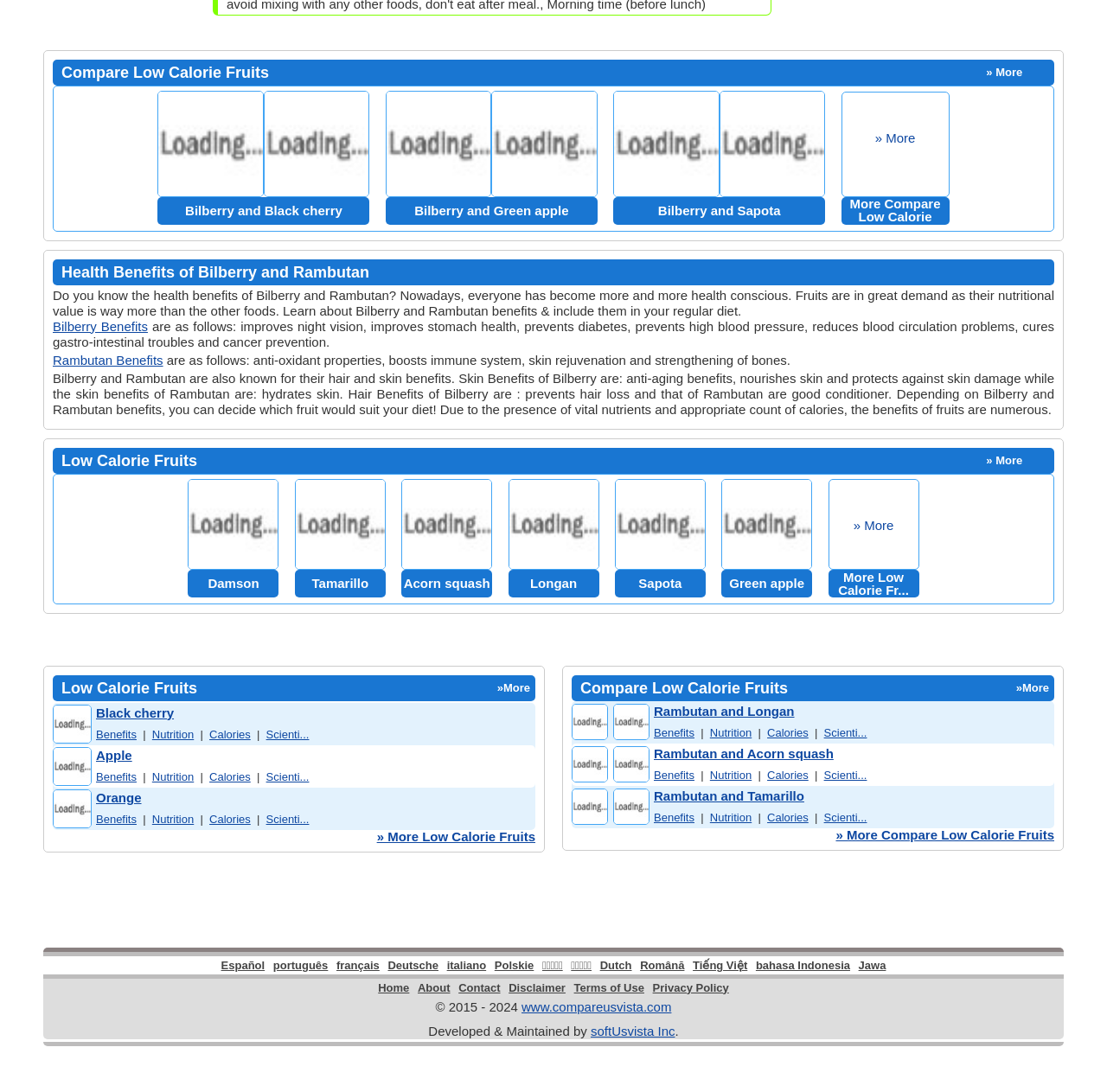Find the bounding box coordinates of the clickable area that will achieve the following instruction: "Check Black cherry nutrition".

[0.087, 0.646, 0.157, 0.659]